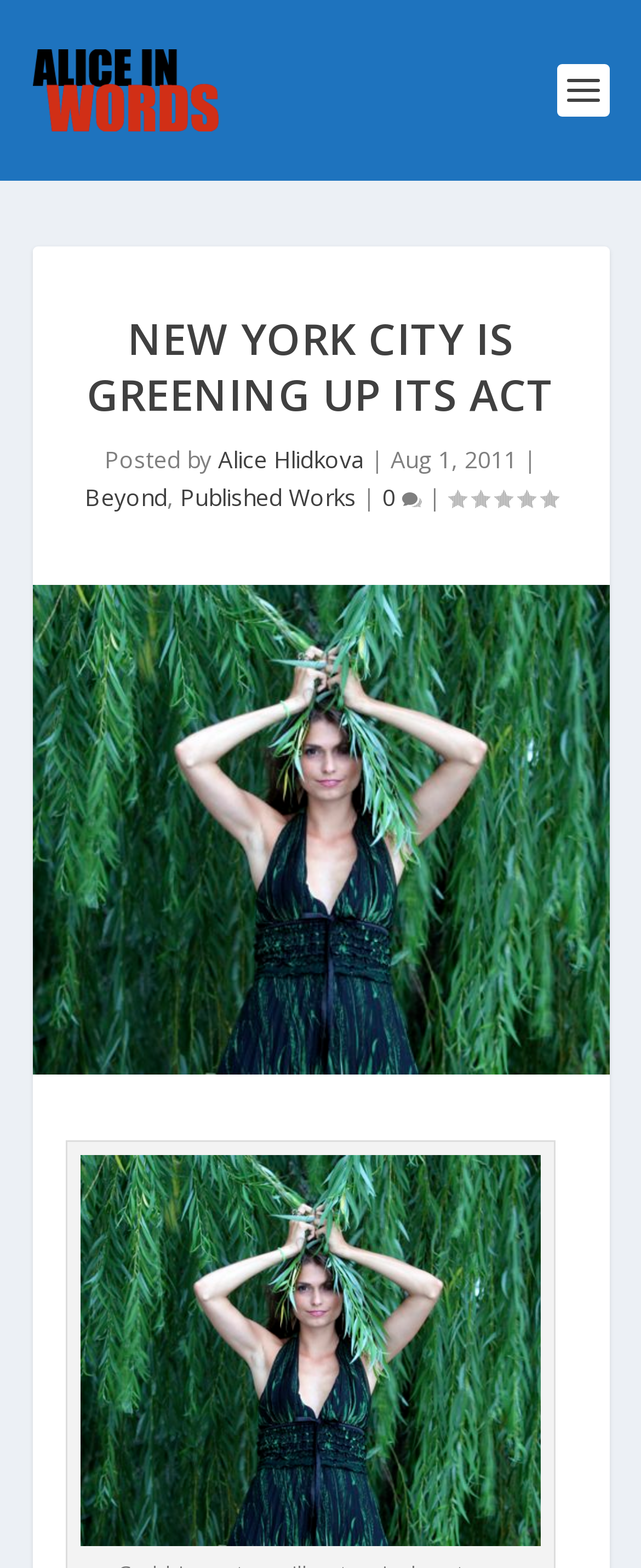Based on what you see in the screenshot, provide a thorough answer to this question: Who is the author of this article?

I found the author's name by looking at the text 'Posted by' followed by a link with the text 'Alice Hlidkova', which suggests that Alice Hlidkova is the author of the article.